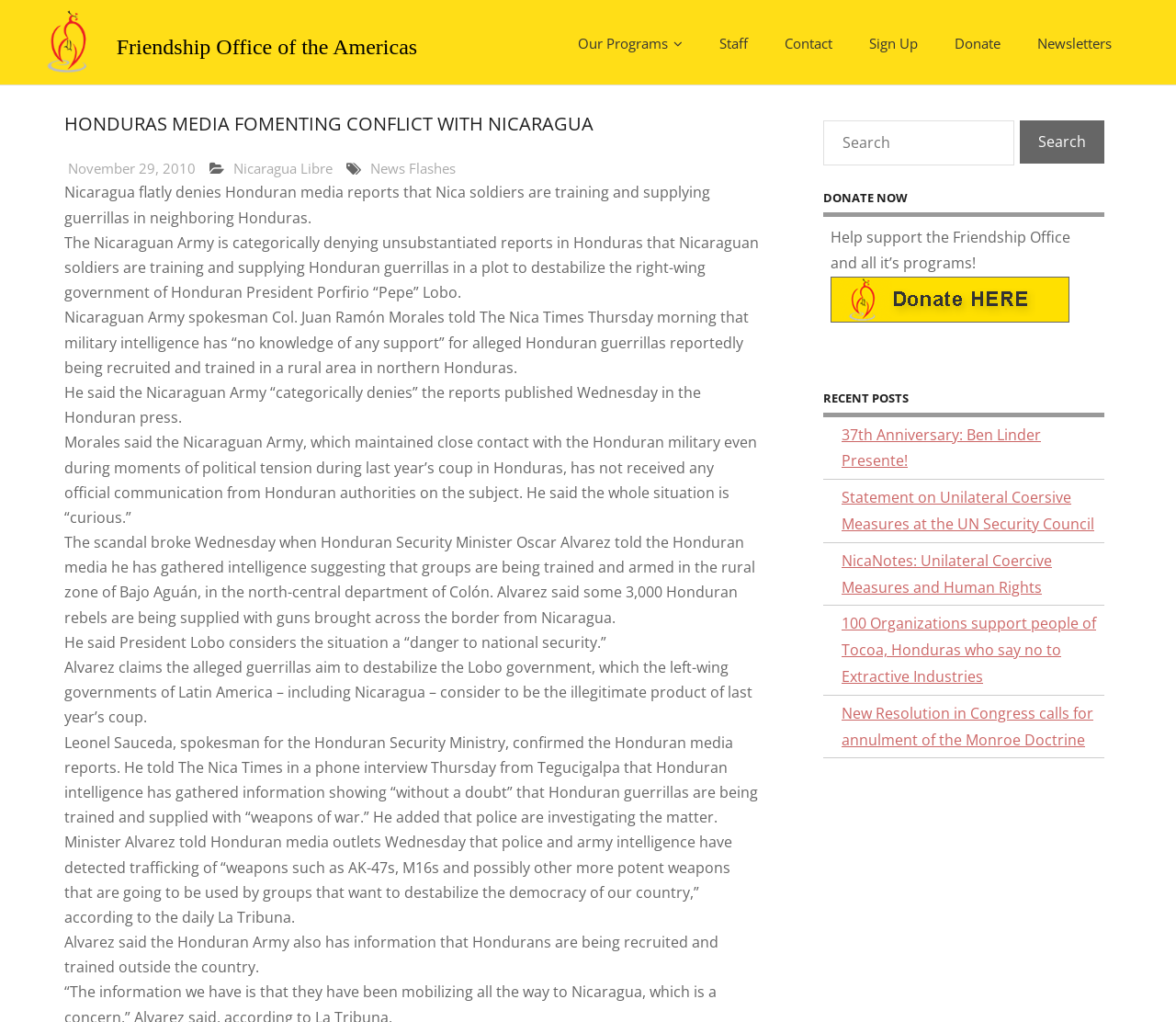Identify the bounding box coordinates for the element you need to click to achieve the following task: "Donate now". Provide the bounding box coordinates as four float numbers between 0 and 1, in the form [left, top, right, bottom].

[0.706, 0.301, 0.909, 0.32]